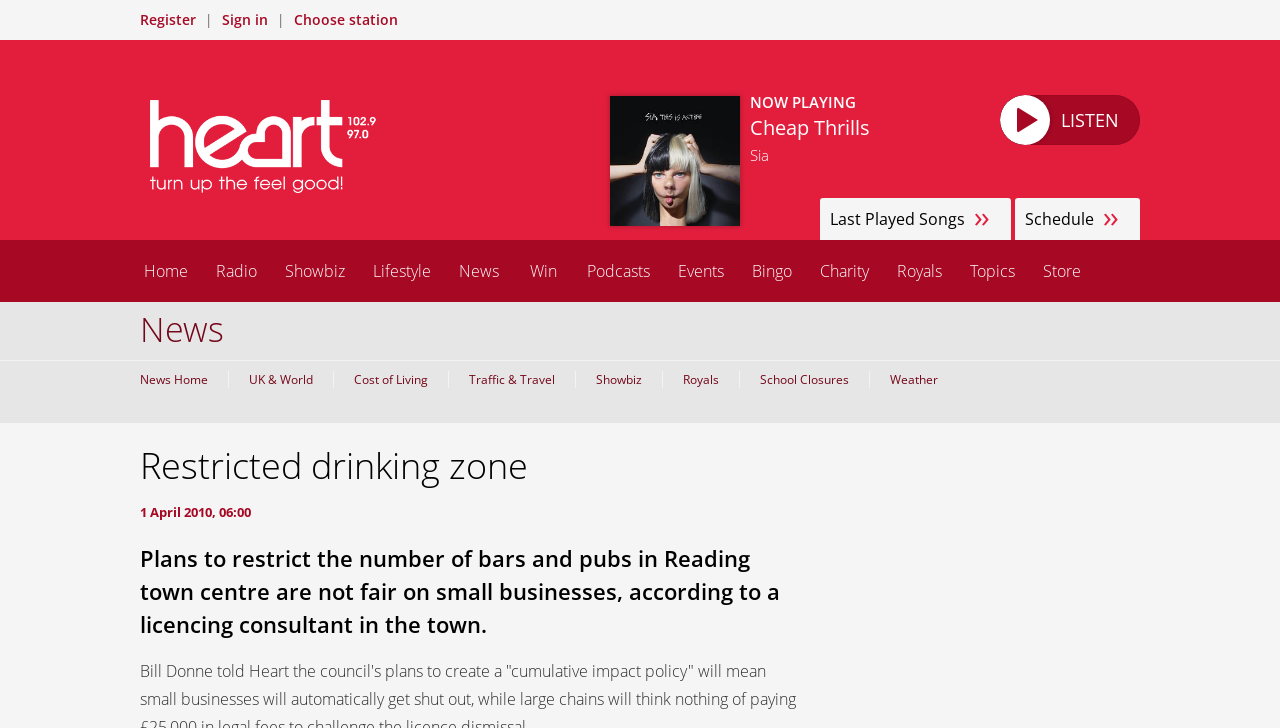Respond with a single word or phrase to the following question:
Who is the licencing consultant mentioned in the news article?

Bill Donne